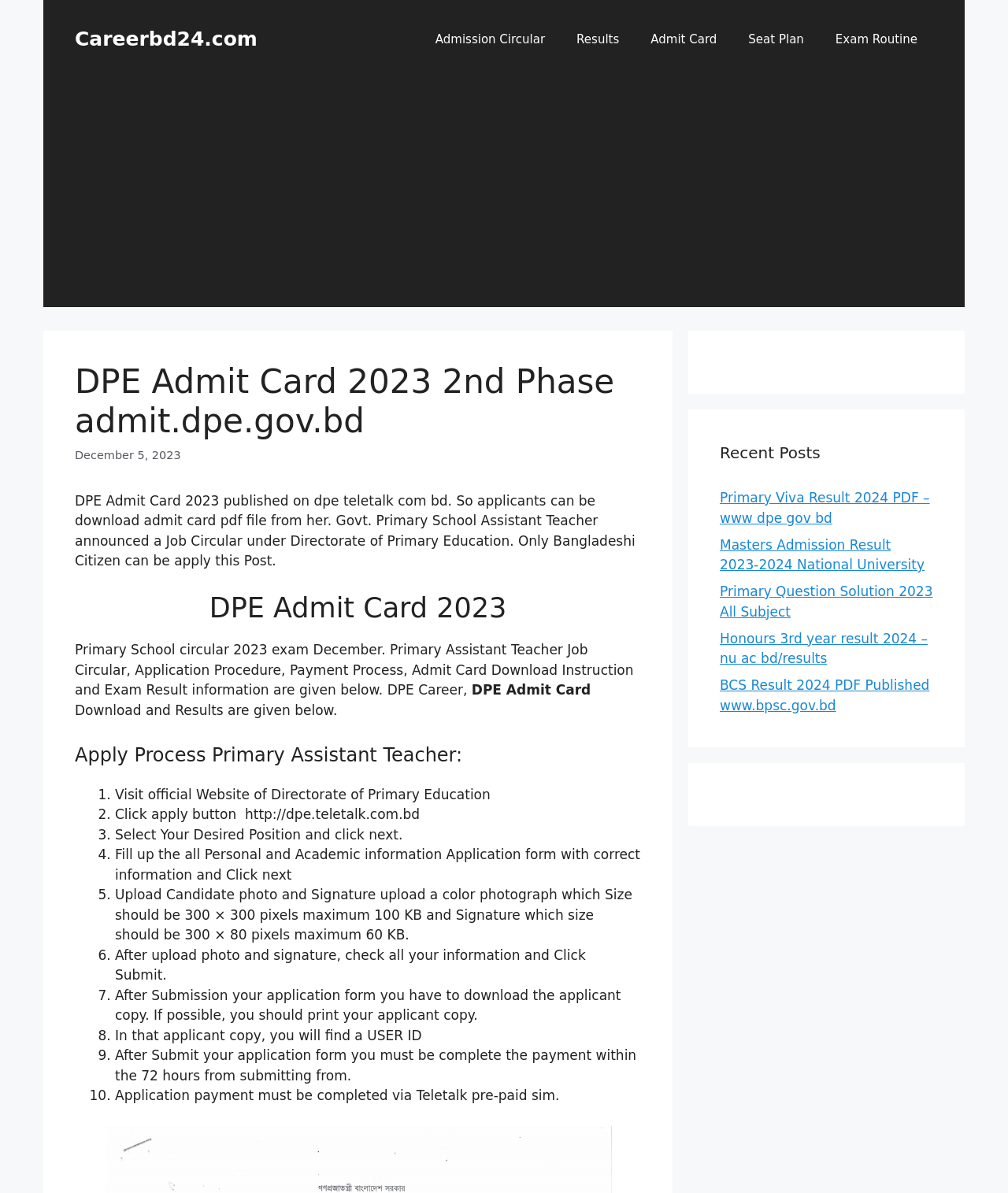Locate the bounding box coordinates of the element that should be clicked to execute the following instruction: "Click on the 'Careerbd24.com' link".

[0.074, 0.023, 0.255, 0.042]